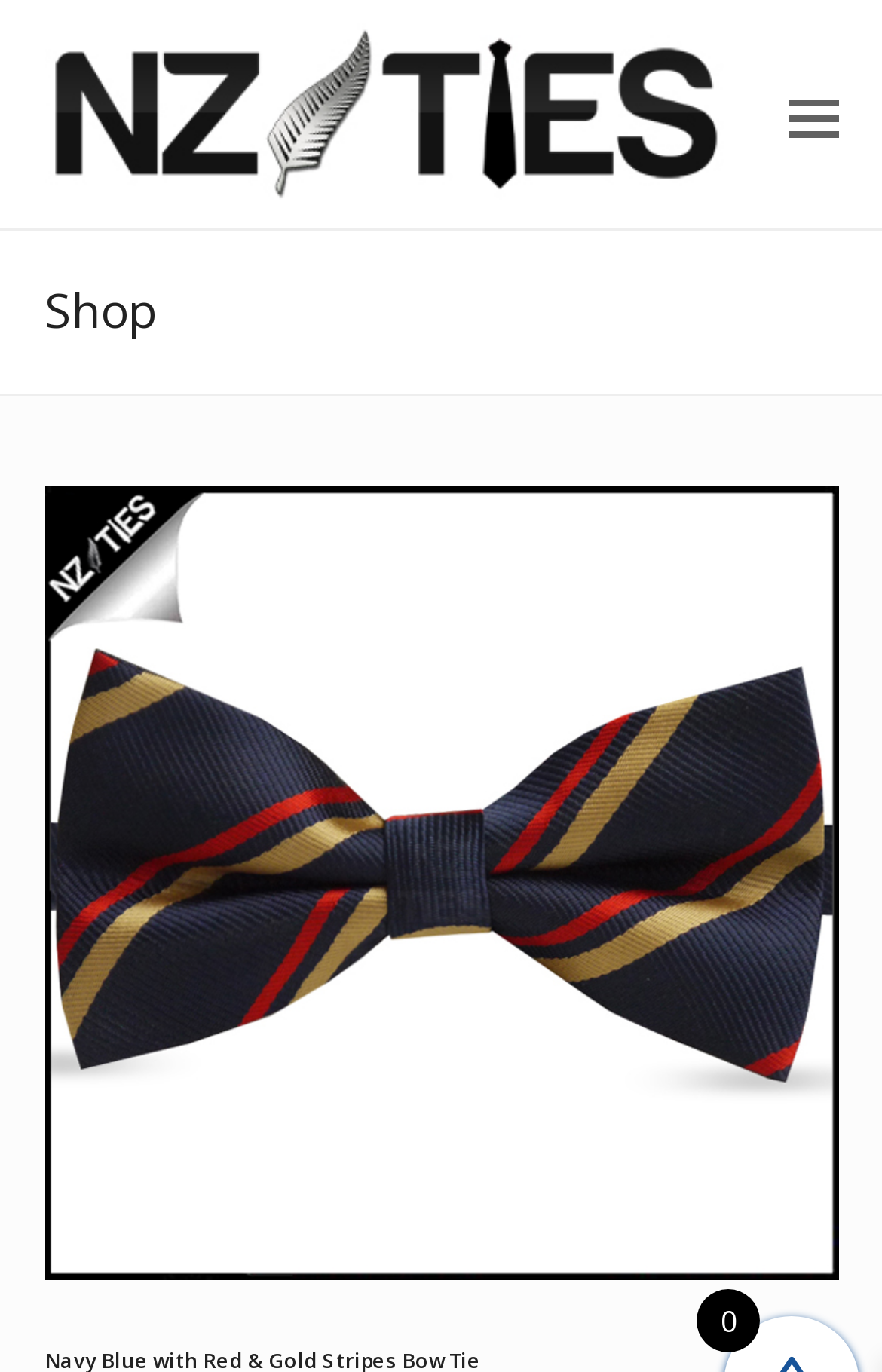What is the company name associated with the logo?
Utilize the image to construct a detailed and well-explained answer.

I found this answer by looking at the image element with the description 'NZ Ties' which is a child element of the link element with the same description, indicating that it is a logo. The logo is likely associated with the company name.